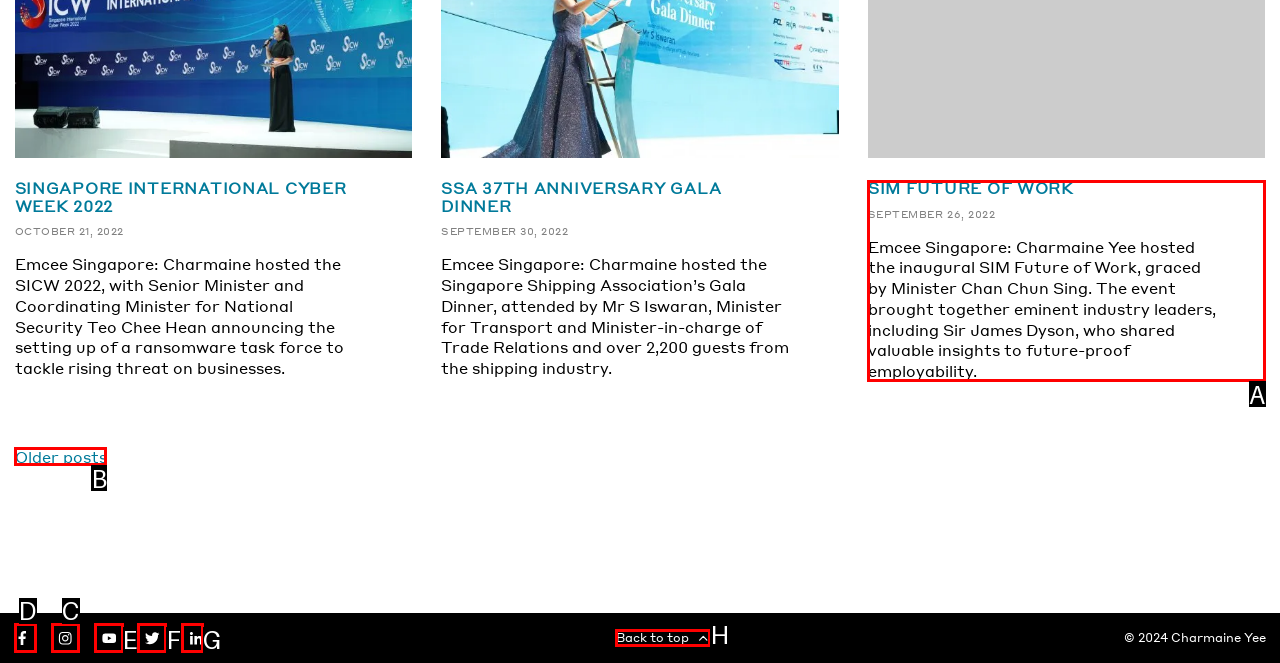Which option should be clicked to execute the following task: View Instagram profile? Respond with the letter of the selected option.

C